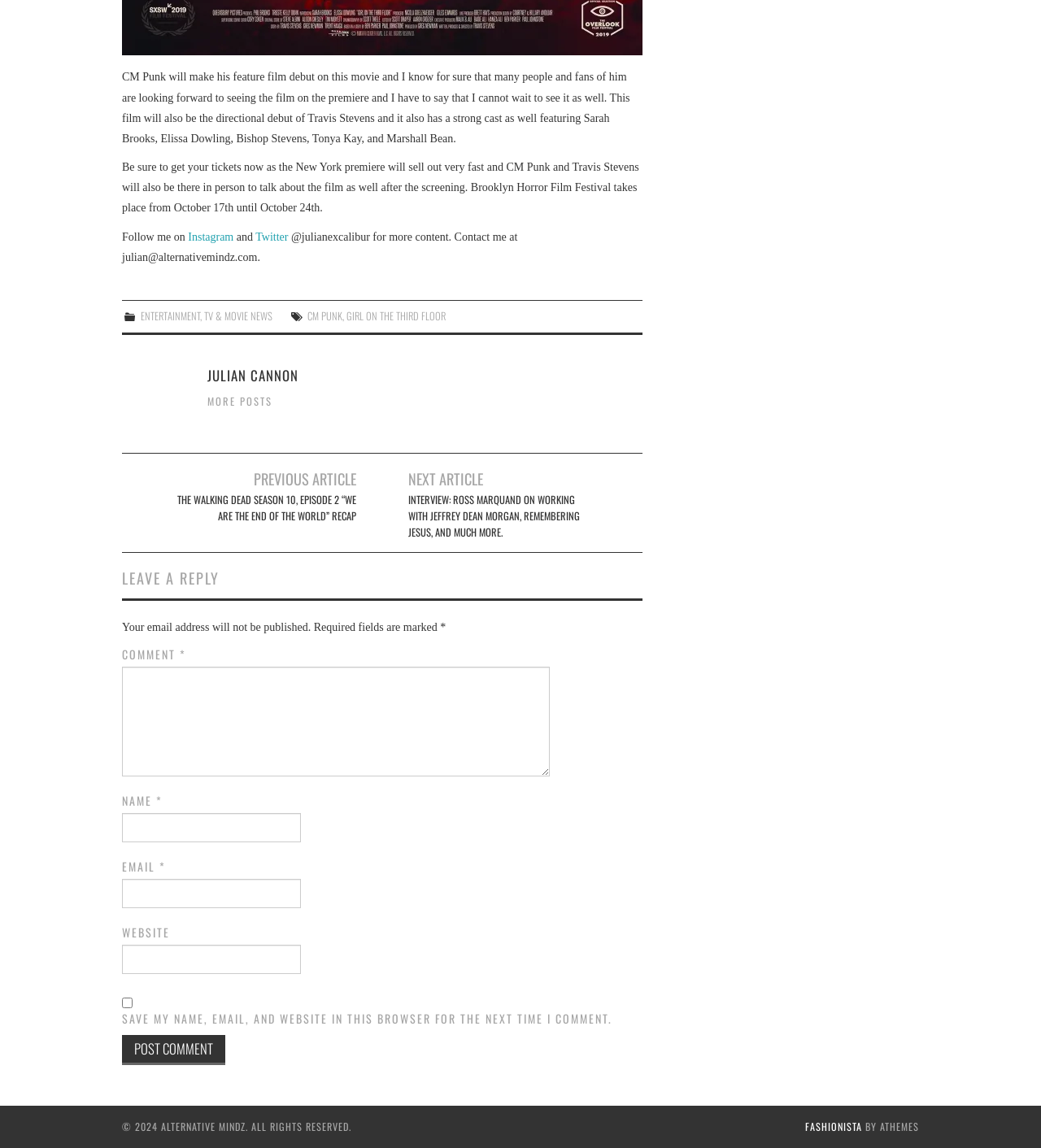Pinpoint the bounding box coordinates for the area that should be clicked to perform the following instruction: "Leave a comment".

None